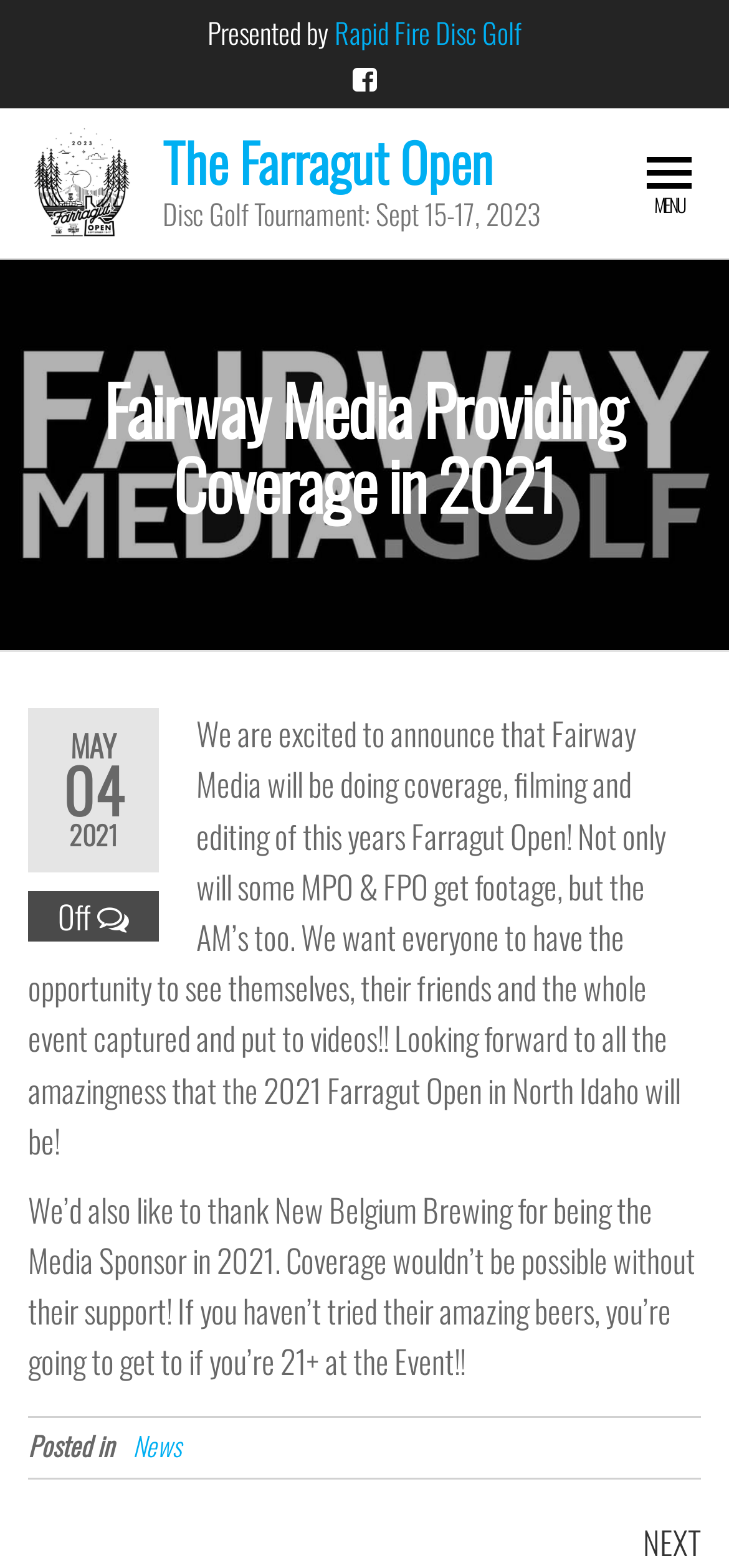Give a comprehensive overview of the webpage, including key elements.

The webpage is about Fairway Media providing coverage of the 2021 Farragut Open disc golf tournament. At the top, there is a heading with the title "Fairway Media Providing Coverage in 2021 – The Farragut Open". Below this, there is a section with the text "Presented by" followed by a link to "Rapid Fire Disc Golf". Next to this link, there is a small icon represented by the Unicode character "\uf082". 

On the left side, there is a link to "The Farragut Open" with an accompanying image. Below this, there is another link to "The Farragut Open" with the text "Disc Golf Tournament: Sept 15-17, 2023". 

On the right side, there is a link to "MENU". 

The main content of the page is an article that starts with the date "MAY 04, 2021" and announces that Fairway Media will be providing coverage of the 2021 Farragut Open, including filming and editing. The article expresses excitement about capturing the event and thanks New Belgium Brewing for their support as the Media Sponsor. 

At the bottom of the article, there is a section with the text "Posted in" followed by a link to "News". Below this, there is a heading with the text "Post navigation".